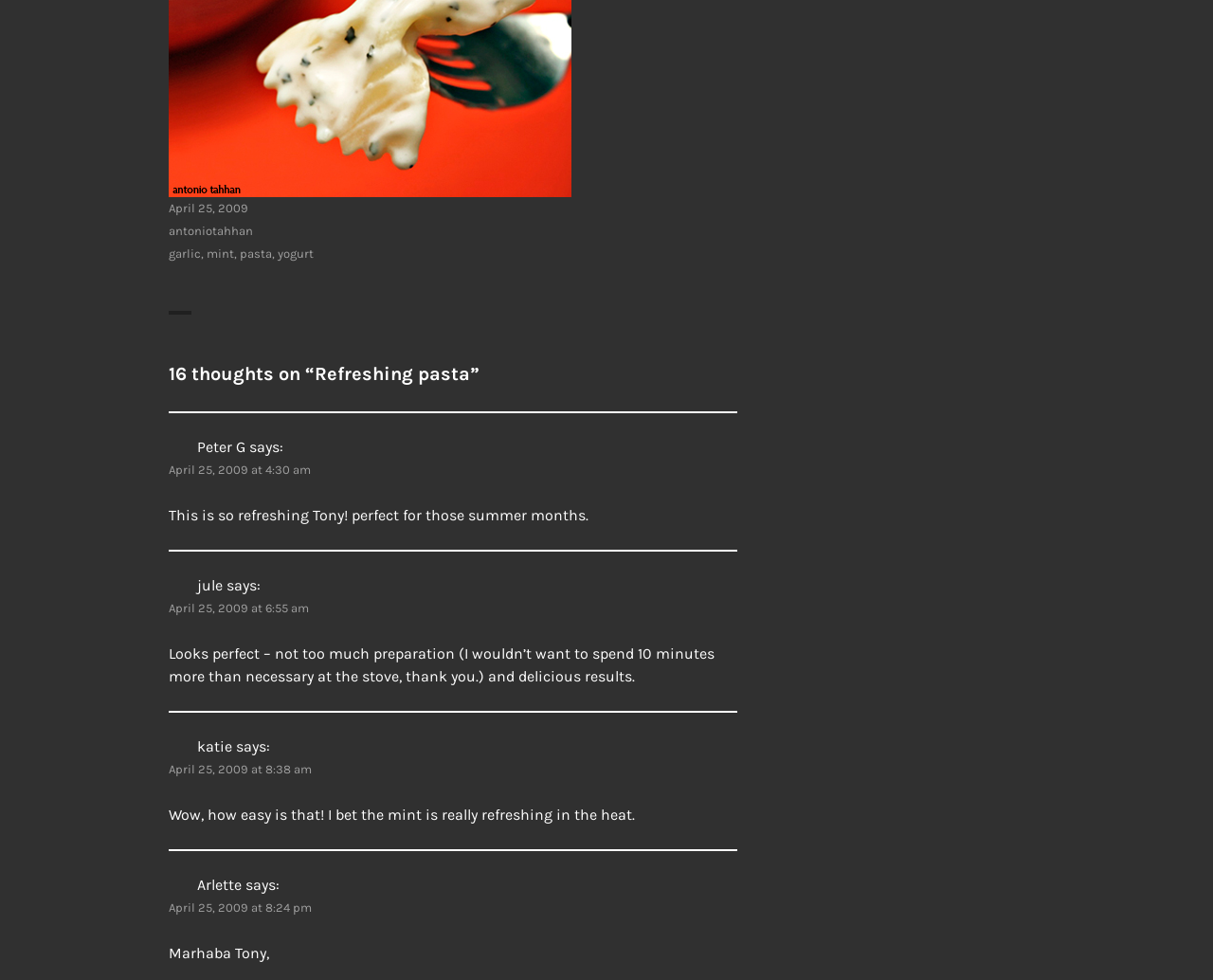Answer the question in a single word or phrase:
How many comments are there on this blog post?

4